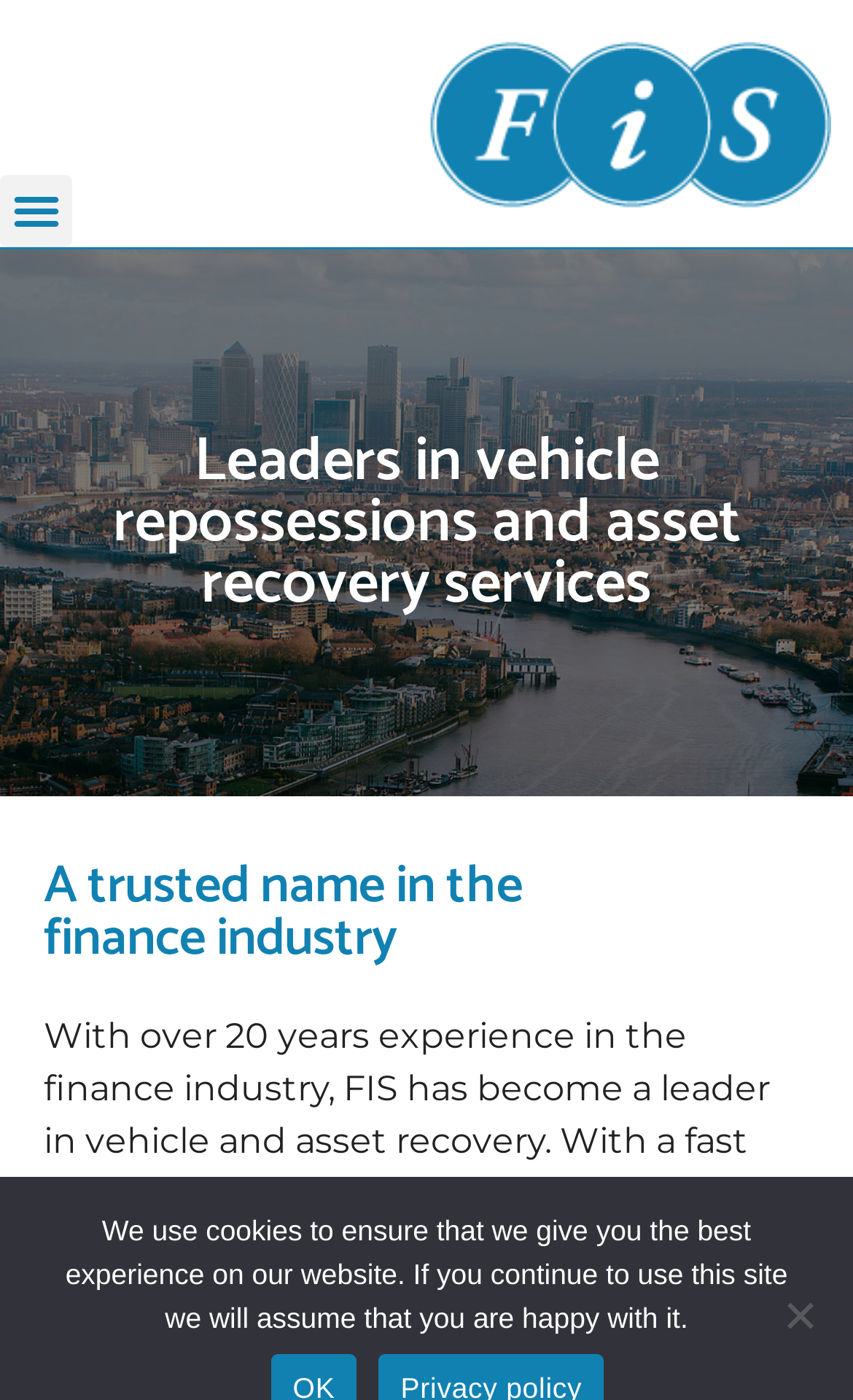From the element description: "Menu", extract the bounding box coordinates of the UI element. The coordinates should be expressed as four float numbers between 0 and 1, in the order [left, top, right, bottom].

[0.0, 0.124, 0.085, 0.176]